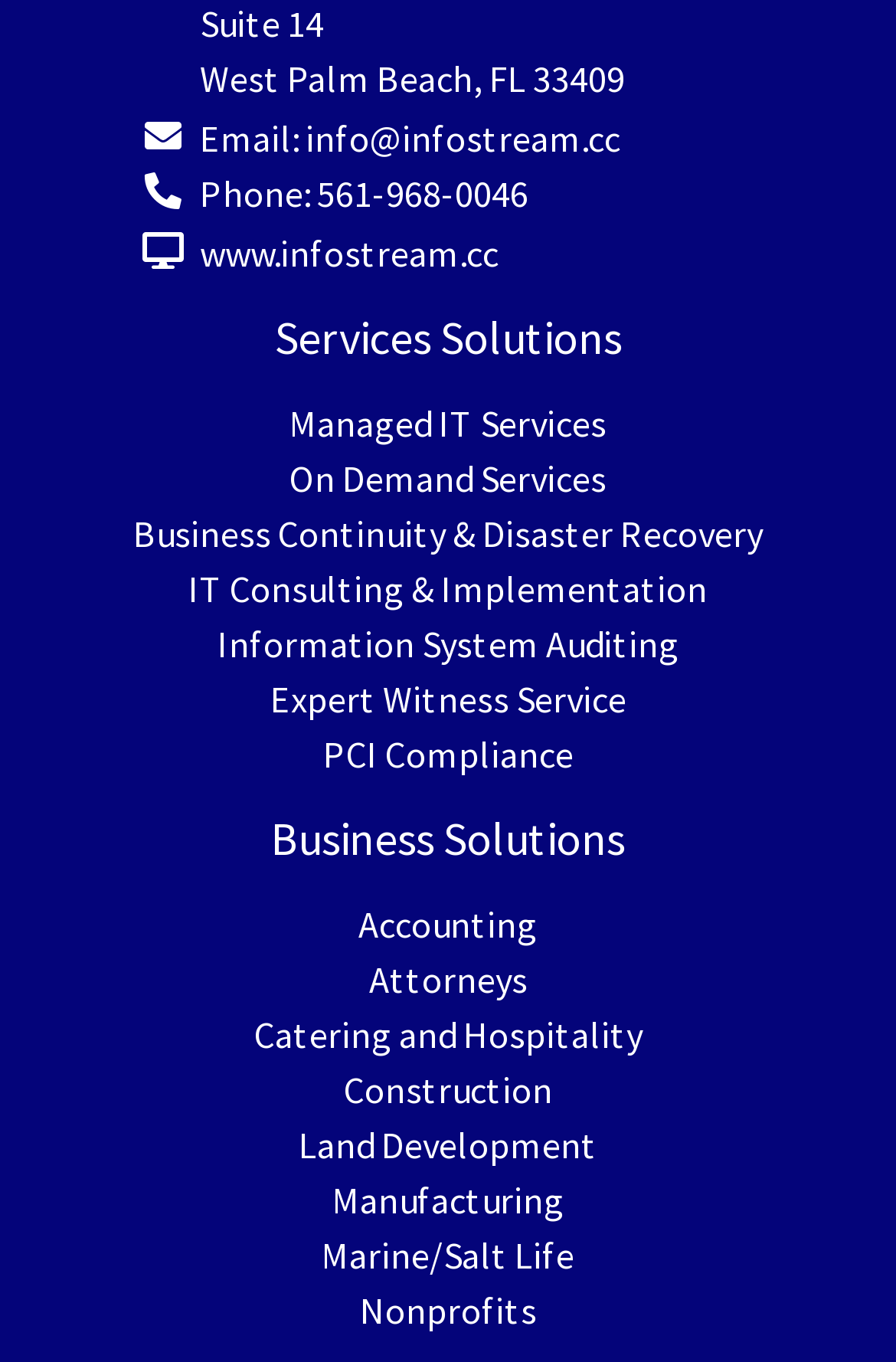What is the first service solution offered by the company?
Please provide a comprehensive answer based on the information in the image.

I found the first service solution by looking at the link elements under the heading 'Services Solutions', and the first one is 'Managed IT Services'.